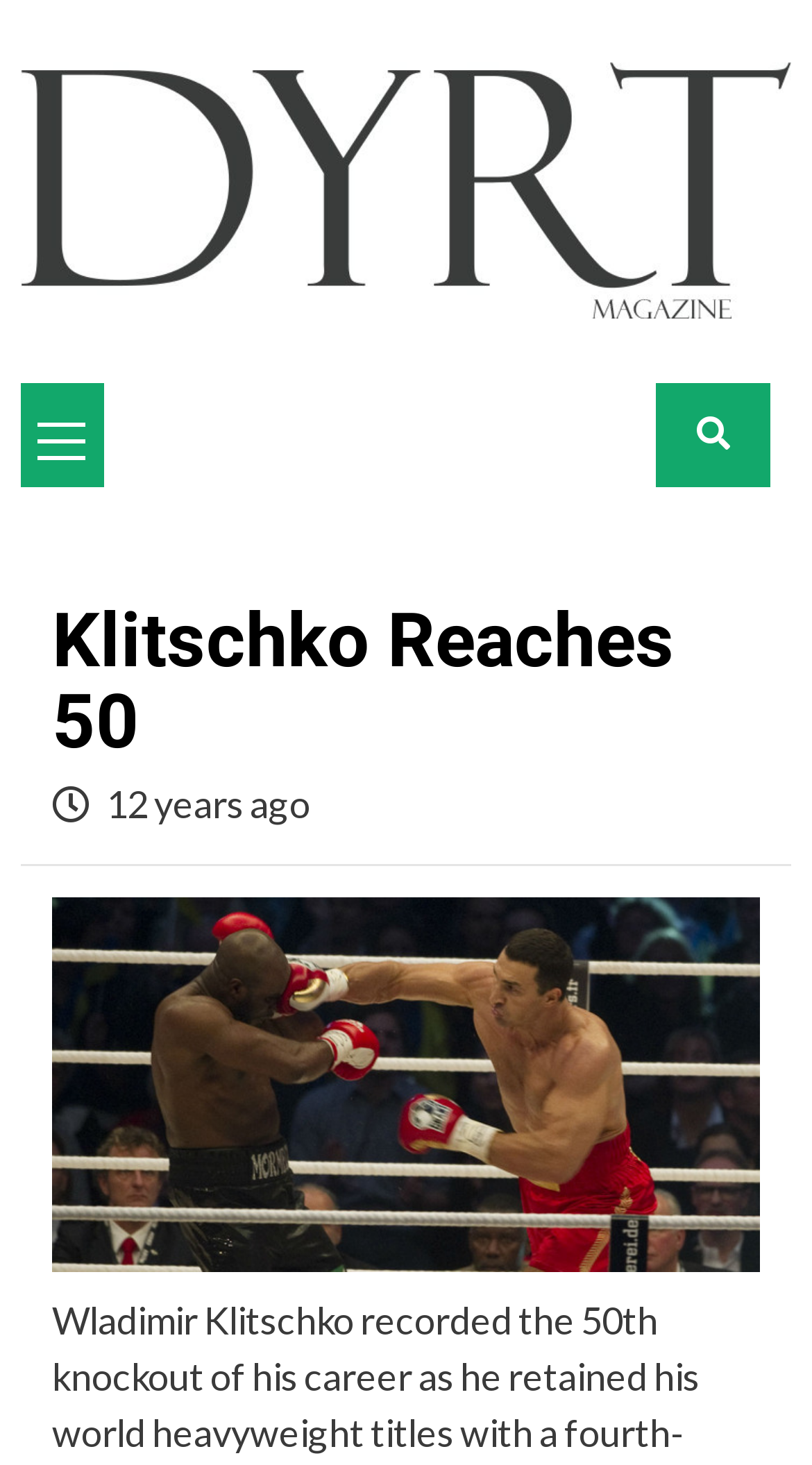Find the bounding box coordinates for the UI element whose description is: "title="Search"". The coordinates should be four float numbers between 0 and 1, in the format [left, top, right, bottom].

[0.846, 0.269, 0.91, 0.323]